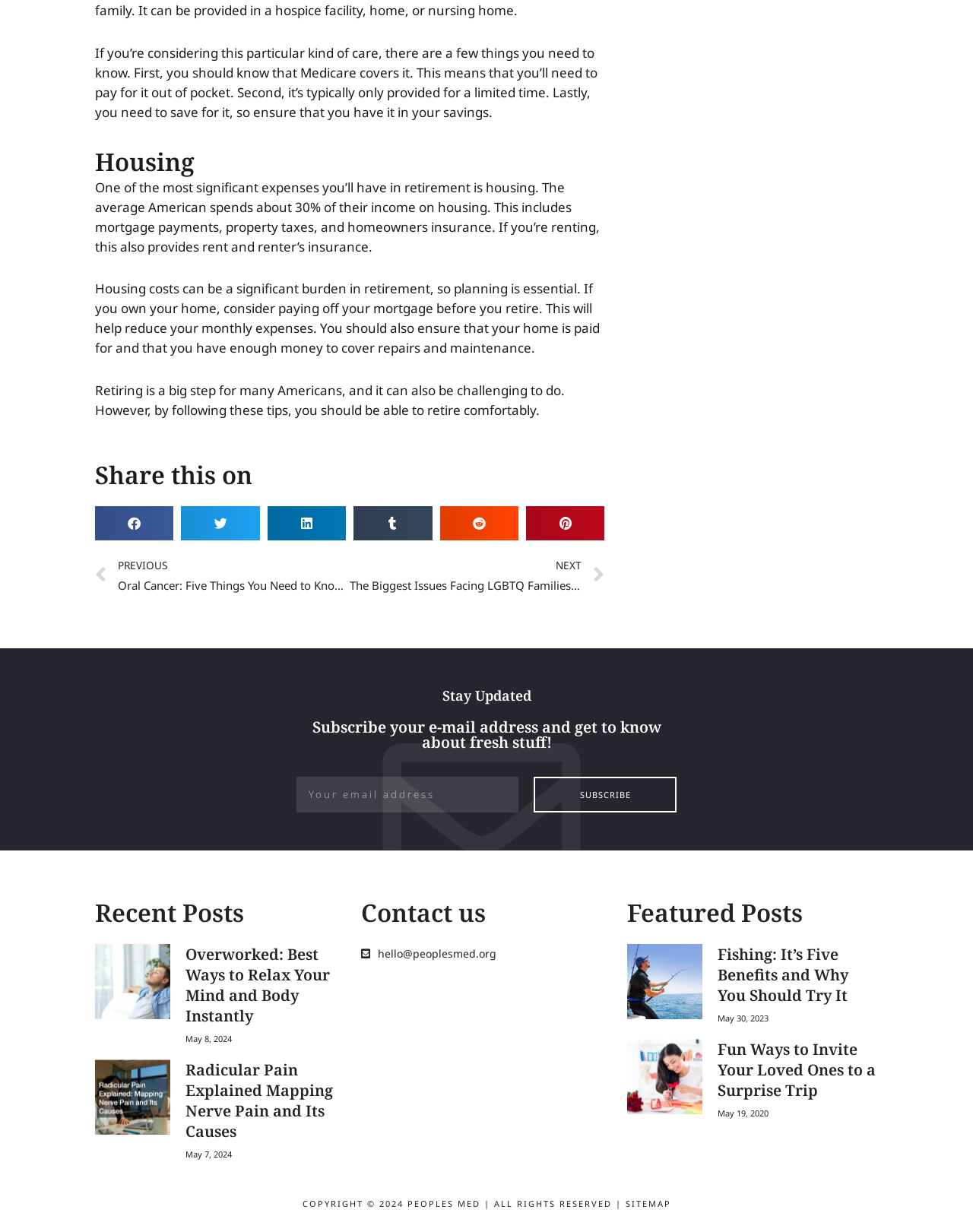Use a single word or phrase to answer the question:
What is the email address to contact the website?

hello@peoplesmed.org